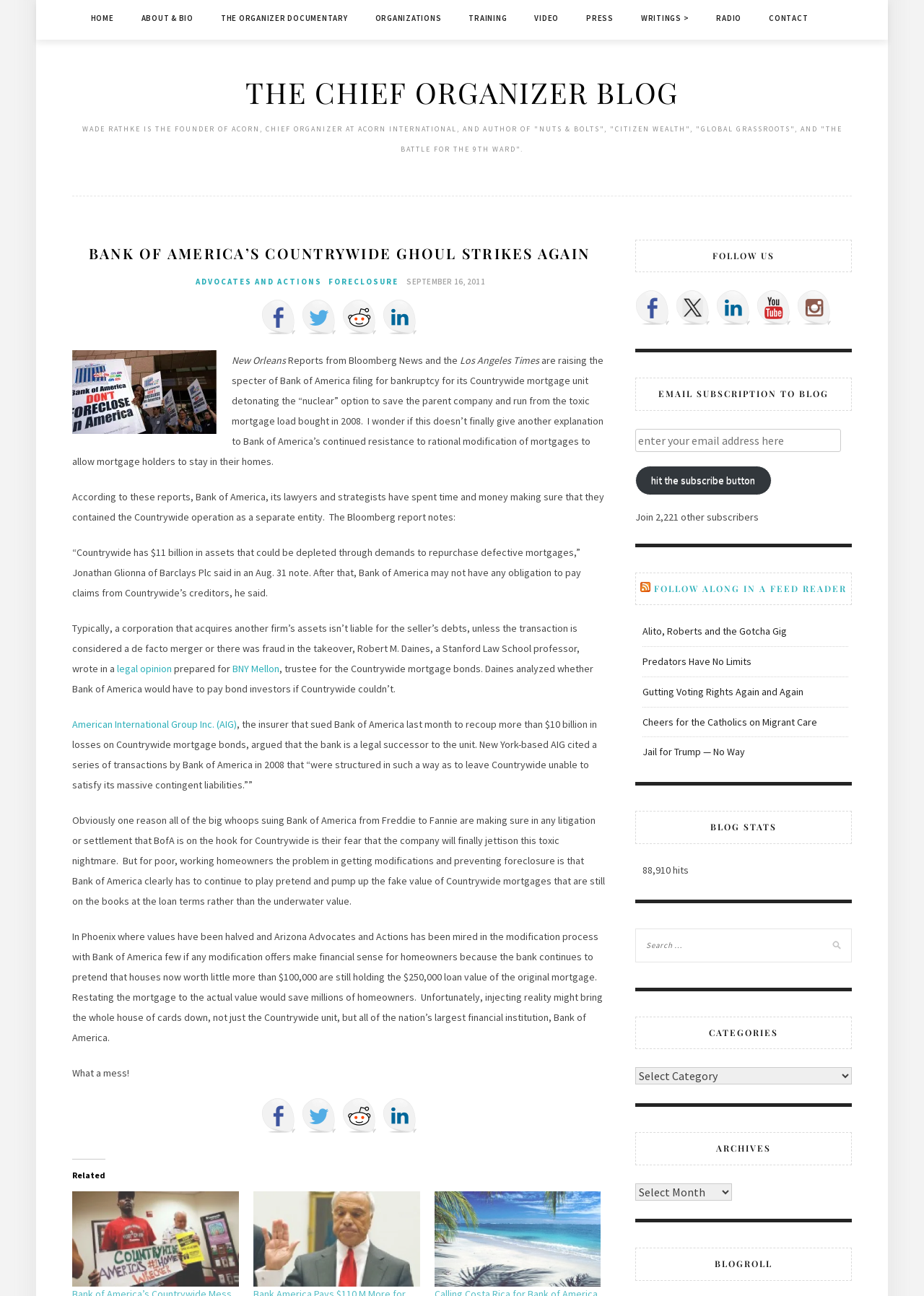Highlight the bounding box coordinates of the element that should be clicked to carry out the following instruction: "read the post about Bank of America’s Countrywide Ghoul". The coordinates must be given as four float numbers ranging from 0 to 1, i.e., [left, top, right, bottom].

[0.078, 0.188, 0.656, 0.203]